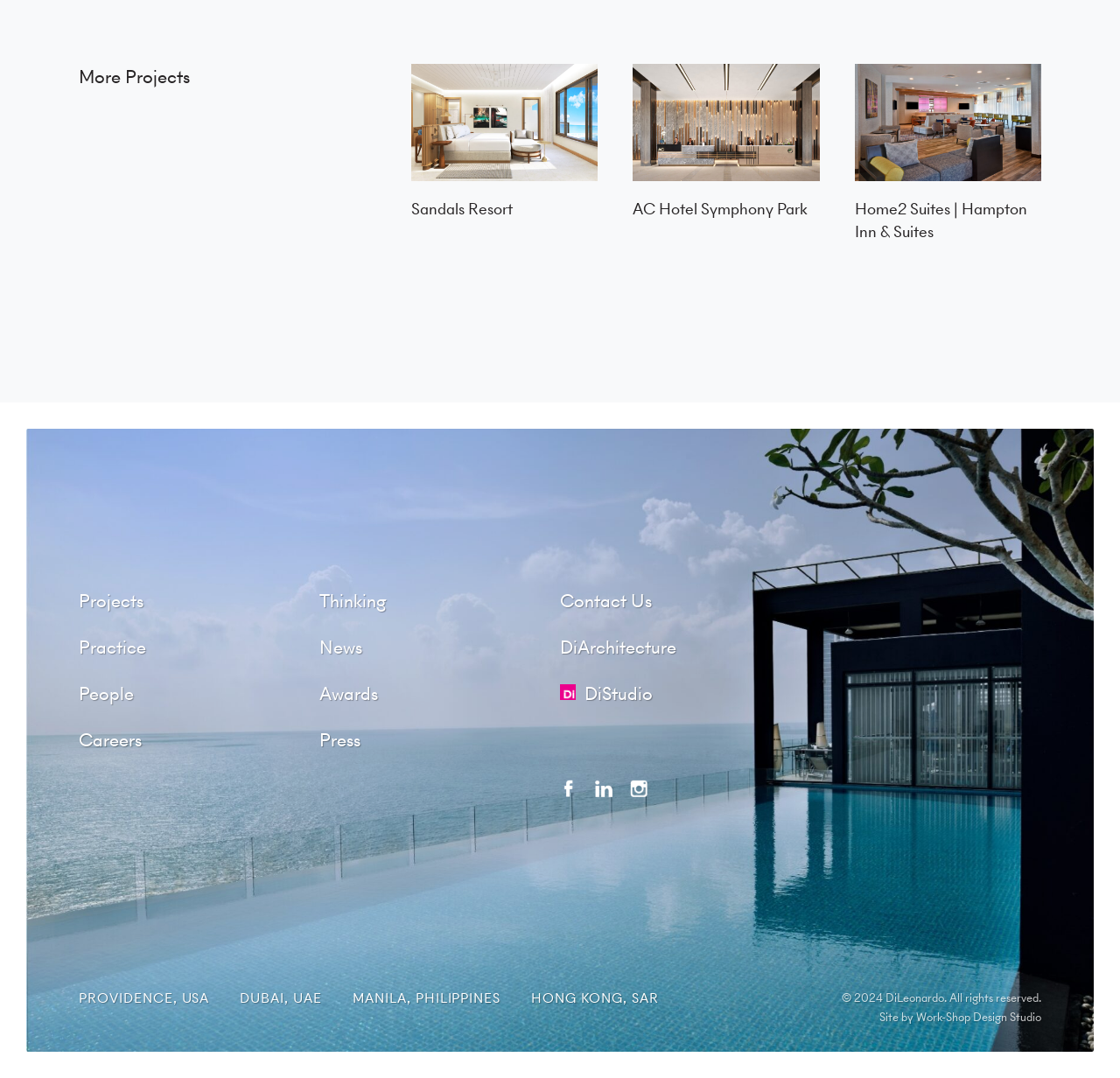Please find the bounding box for the UI element described by: "Hong Kong, SAR".

[0.474, 0.905, 0.588, 0.939]